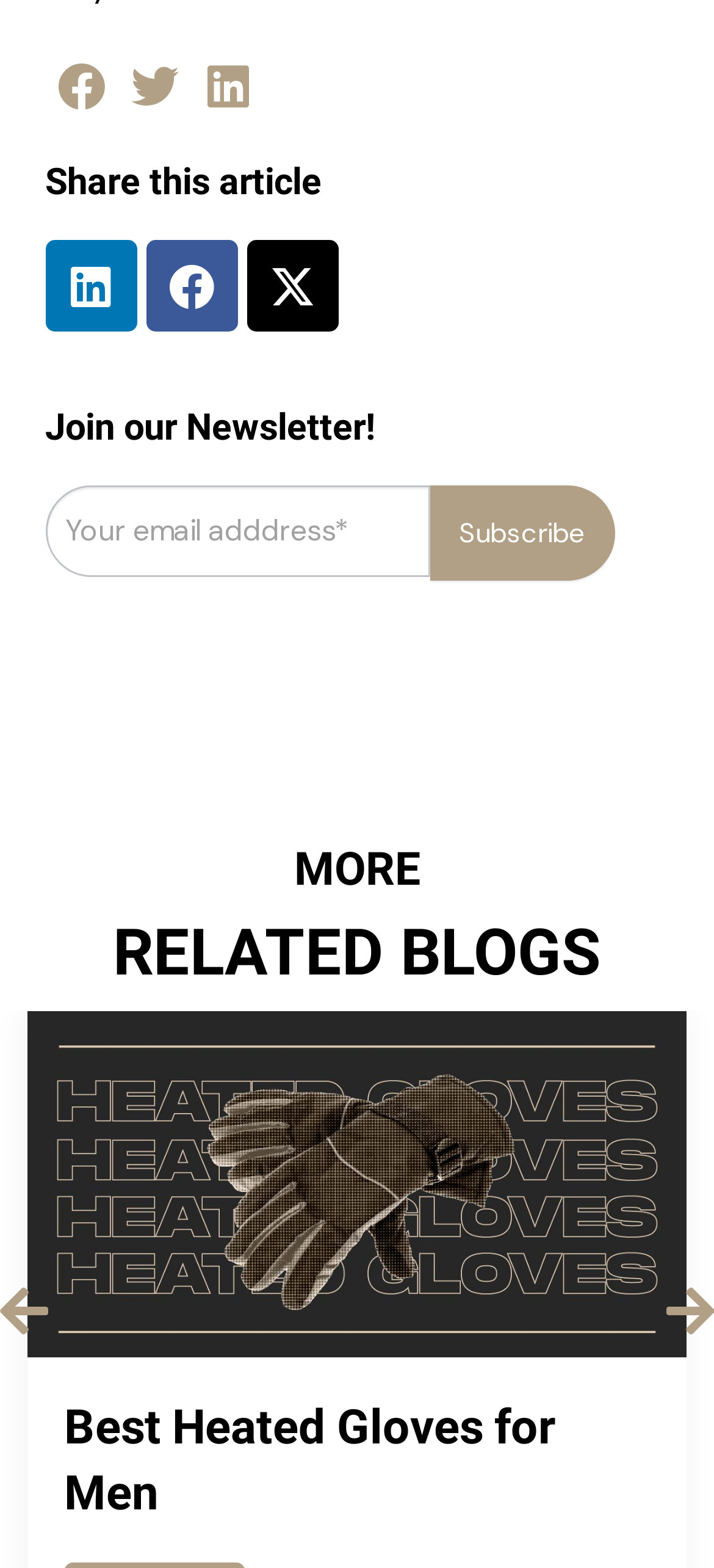Extract the bounding box for the UI element that matches this description: "name="item_meta[6]" placeholder="Your email adddress*"".

[0.063, 0.31, 0.602, 0.368]